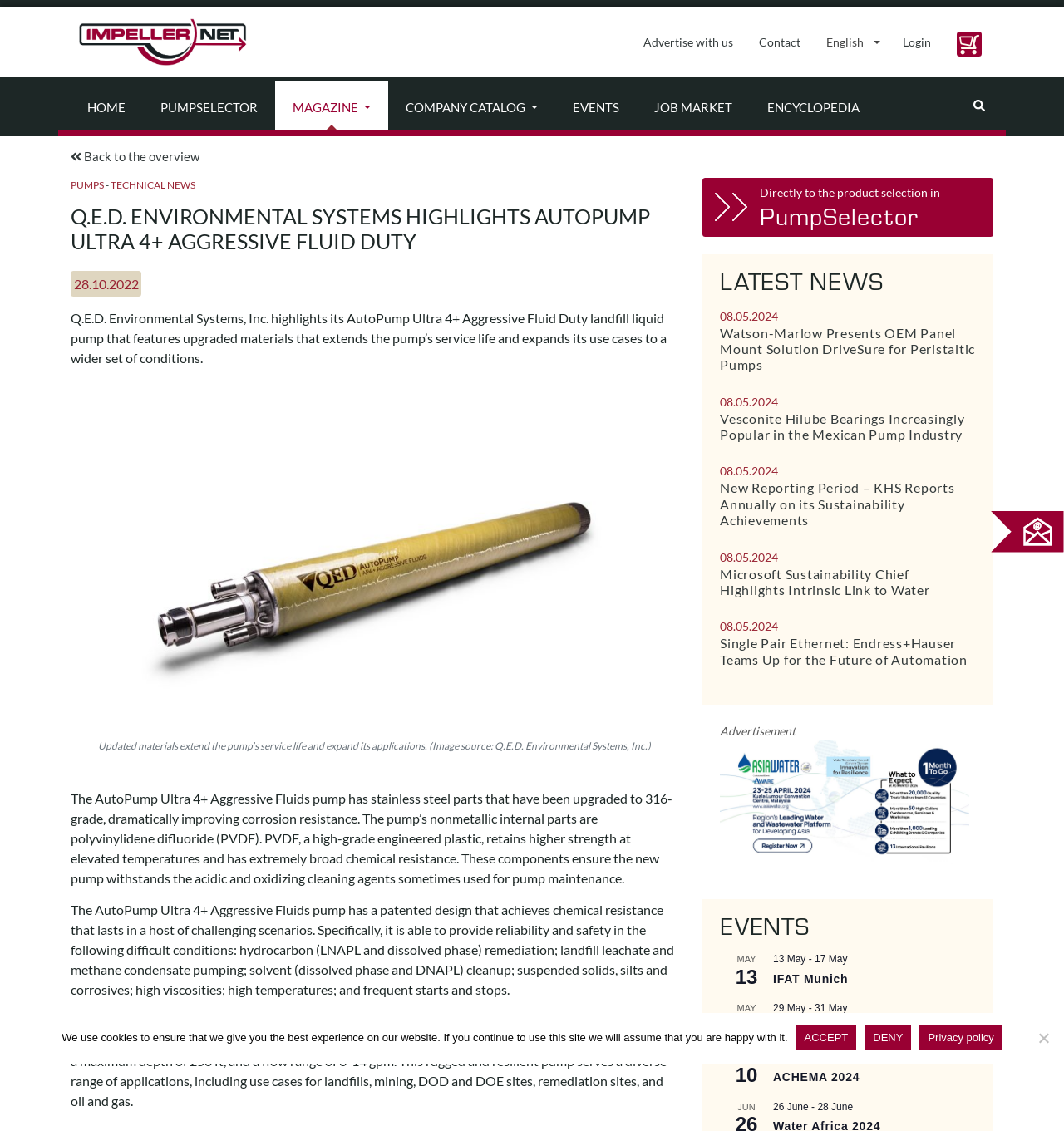Can you specify the bounding box coordinates for the region that should be clicked to fulfill this instruction: "Click on the 'Aktive' link".

None